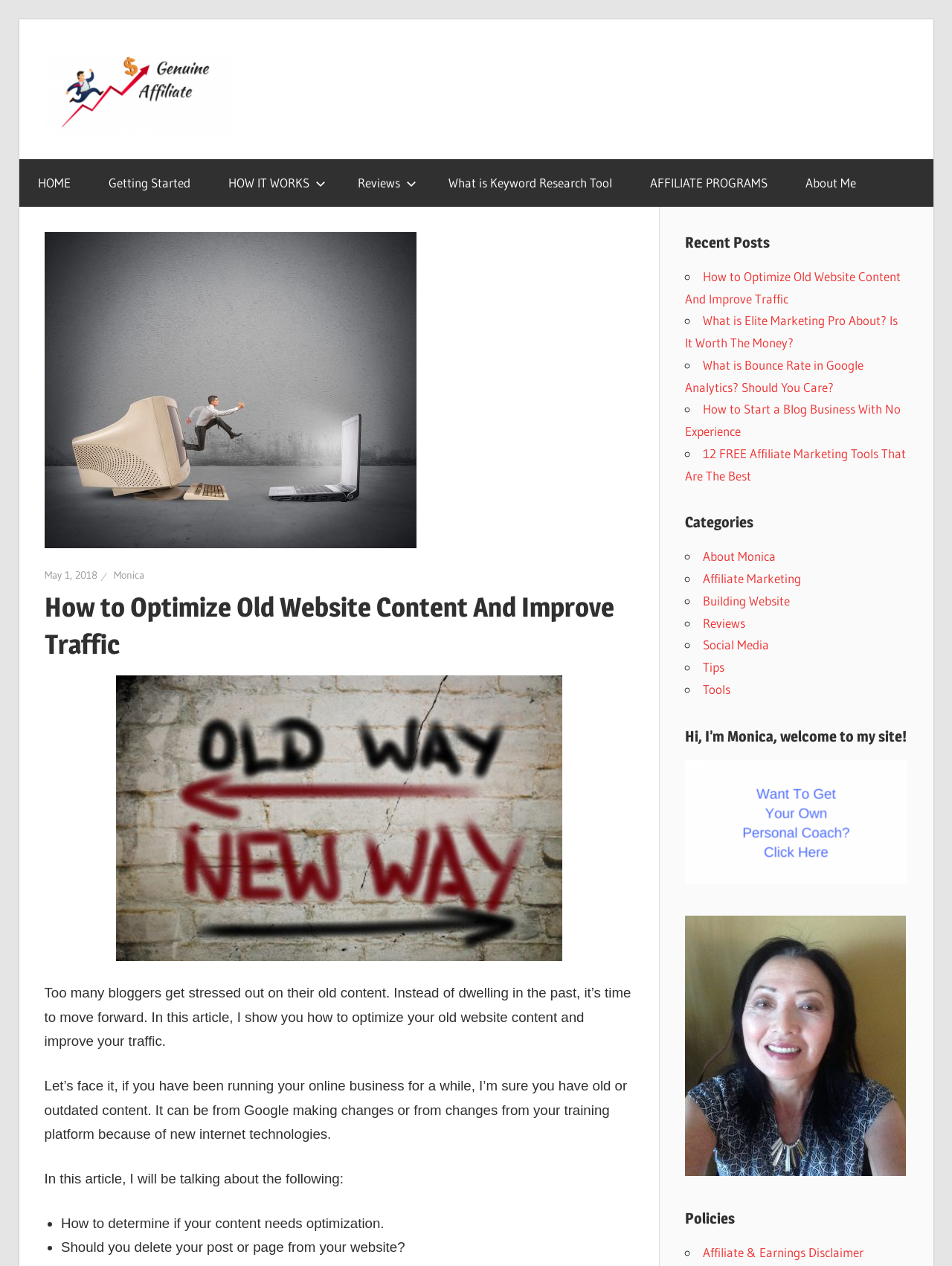What type of content is available on this website? Based on the image, give a response in one word or a short phrase.

Blog posts and reviews